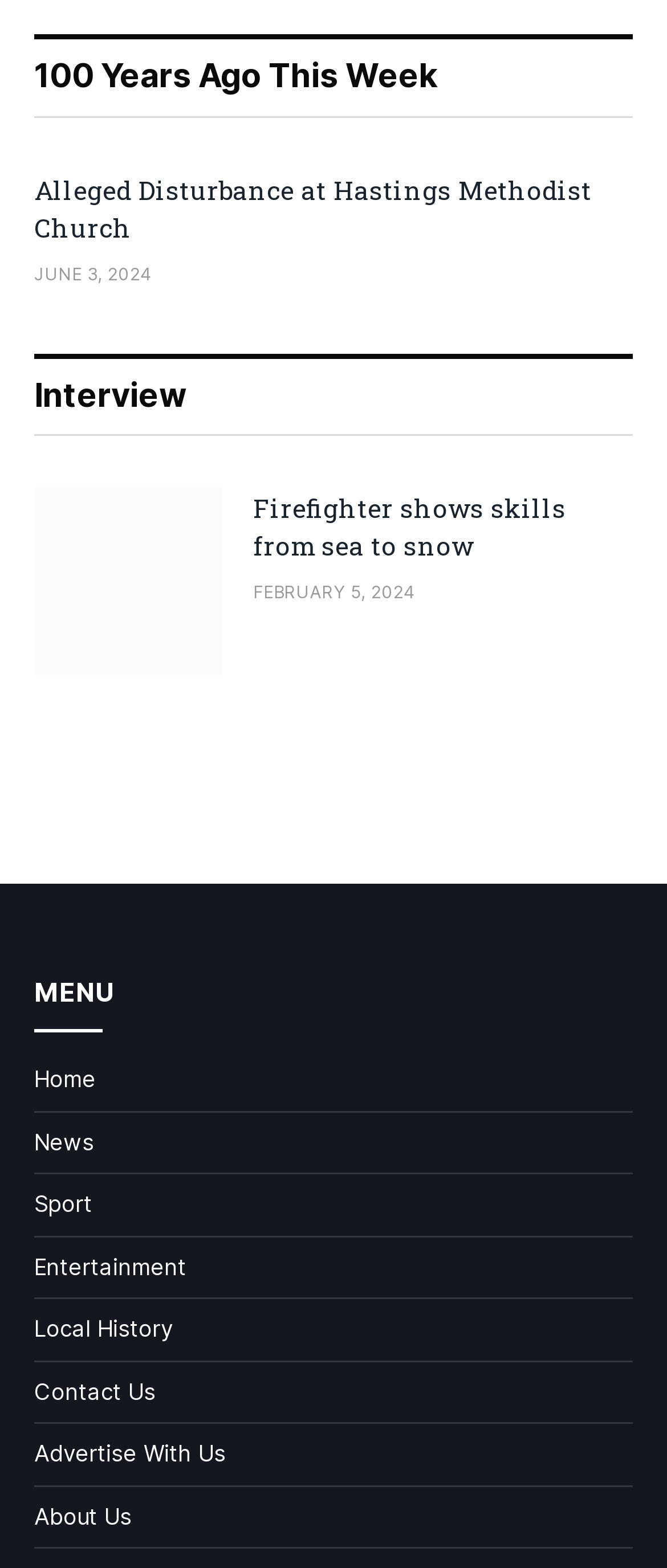Can you find the bounding box coordinates for the element to click on to achieve the instruction: "view article about Firefighter shows skills from sea to snow"?

[0.379, 0.313, 0.849, 0.358]